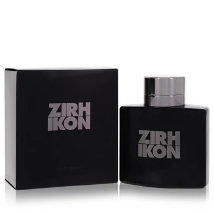What is the color of the bottle?
Refer to the screenshot and deliver a thorough answer to the question presented.

The description mentions that the bottle is stylish and black, which is elegantly paired with a matching sleek box.